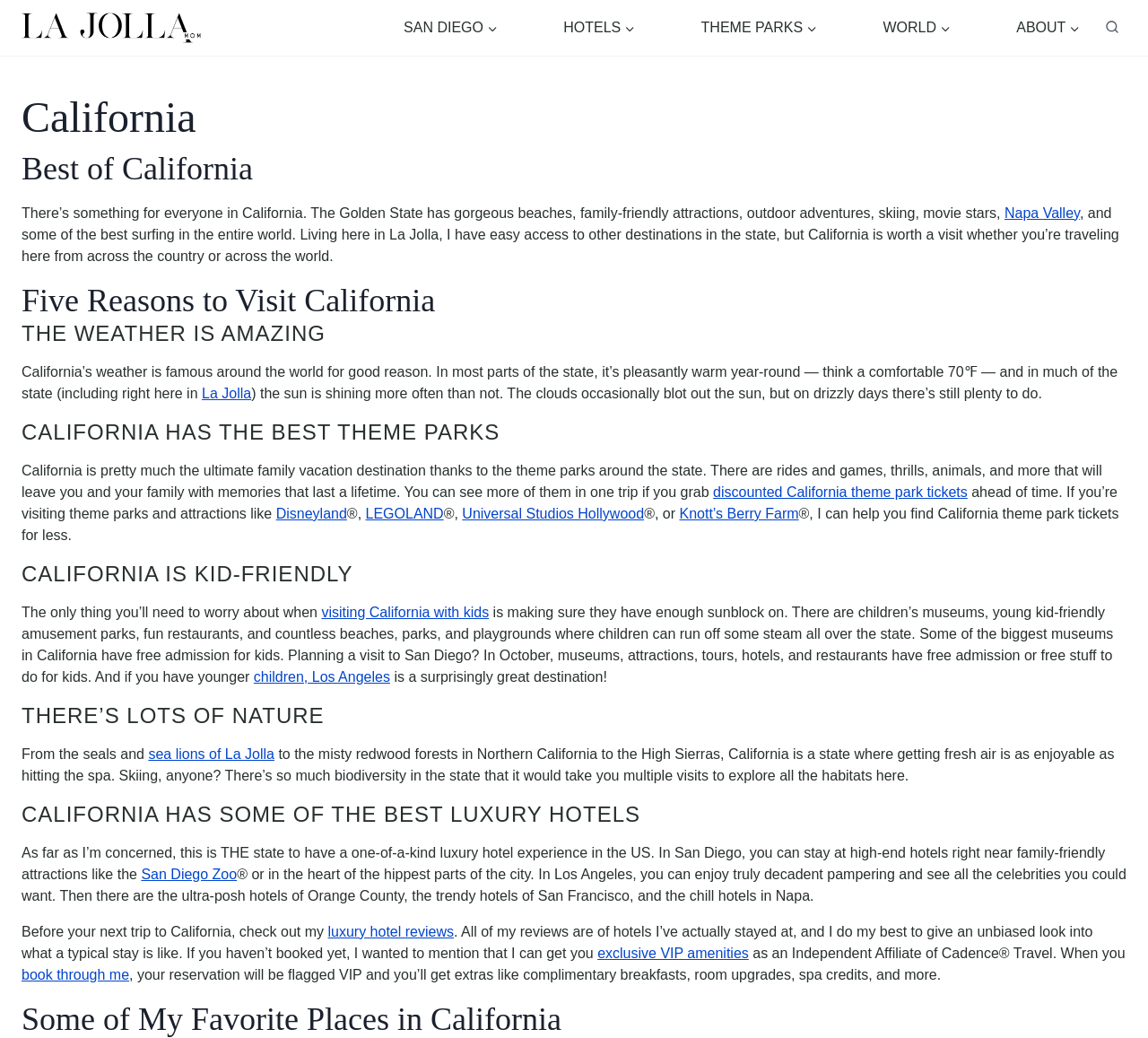Extract the bounding box of the UI element described as: "Get Started".

None